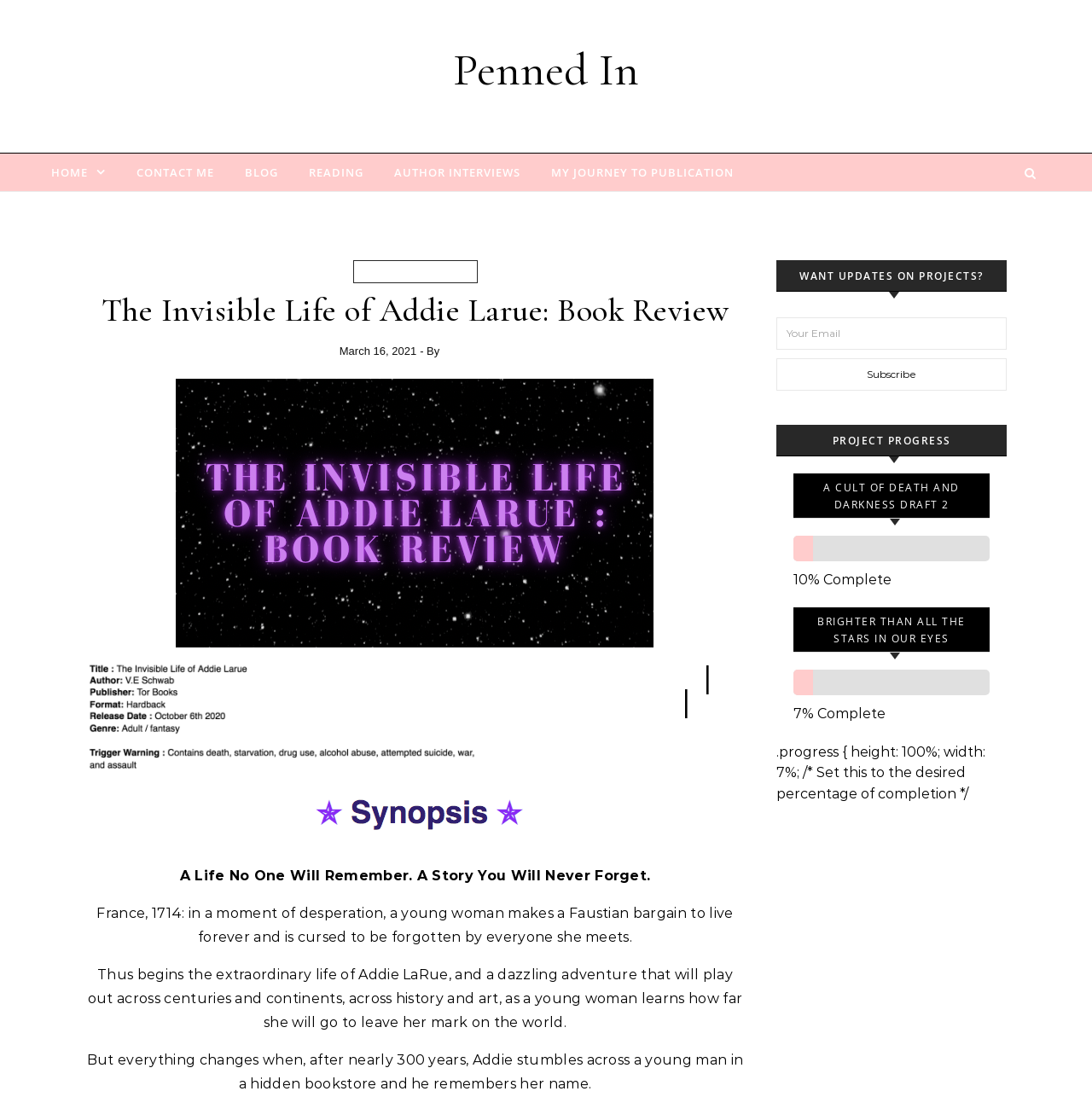Determine the main text heading of the webpage and provide its content.

The Invisible Life of Addie Larue: Book Review